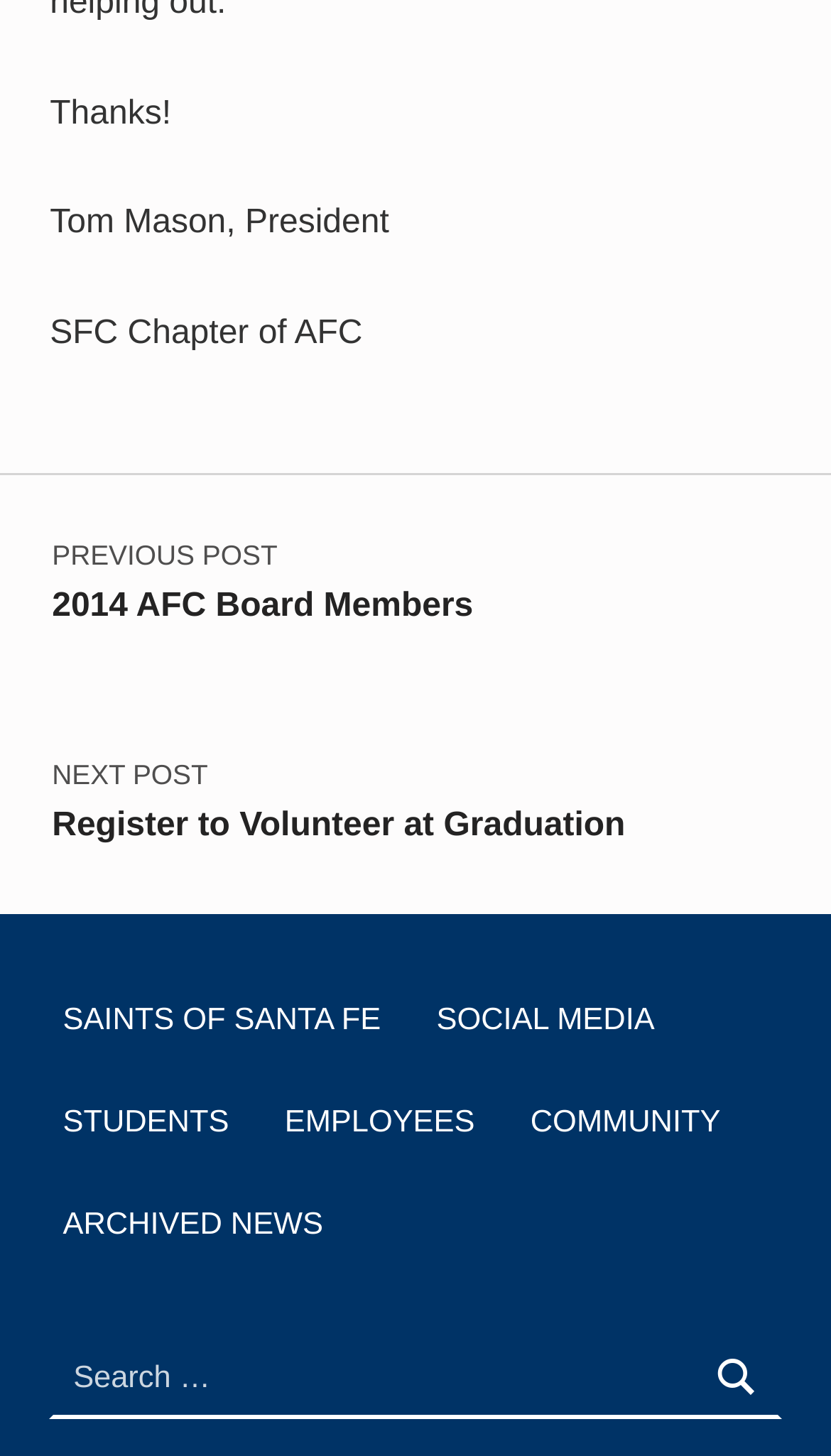Reply to the question with a brief word or phrase: What is the text of the StaticText element above the link 'Skip back to main navigation'?

Thanks!